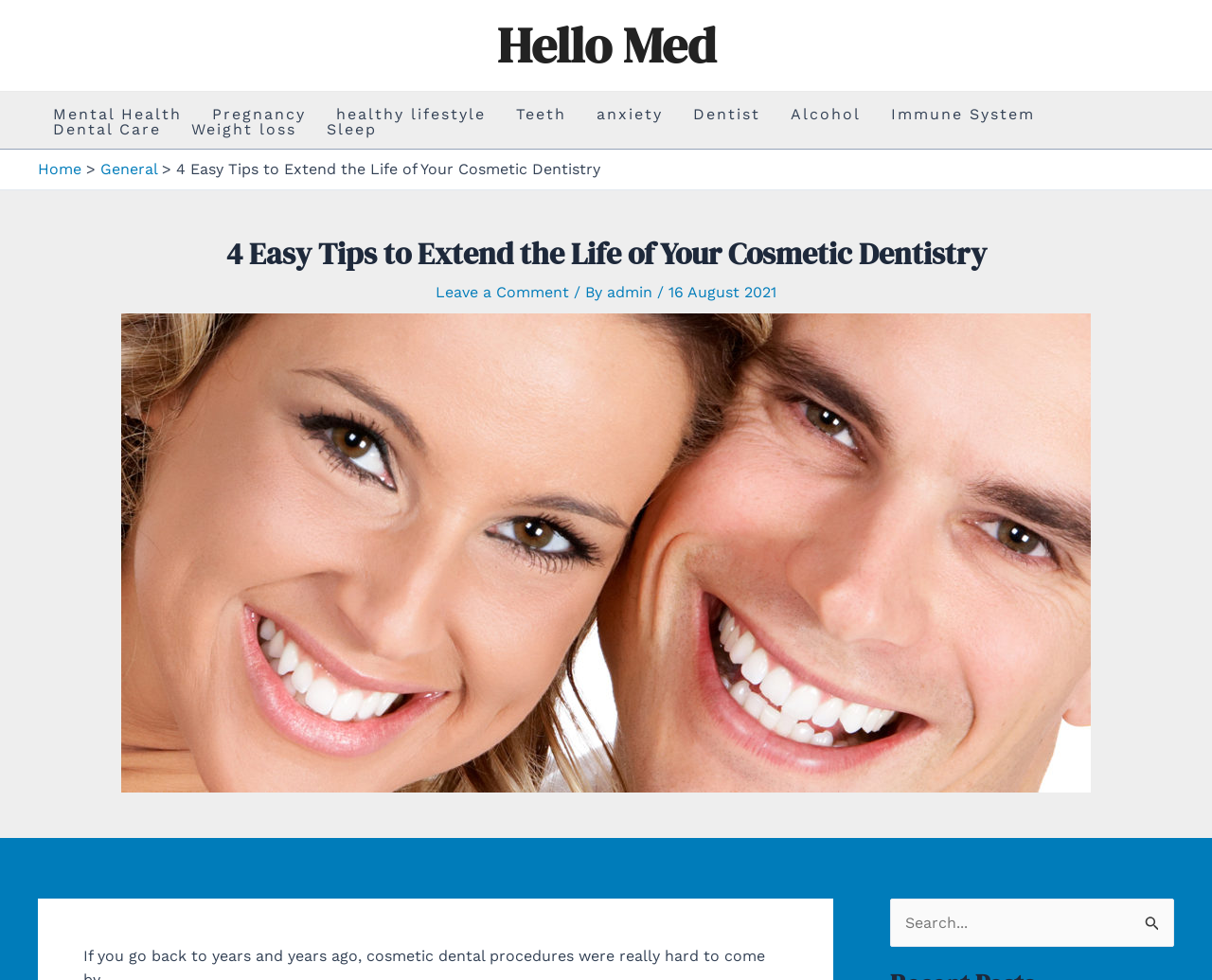Find the bounding box coordinates for the area that must be clicked to perform this action: "Leave a comment".

[0.359, 0.289, 0.47, 0.308]